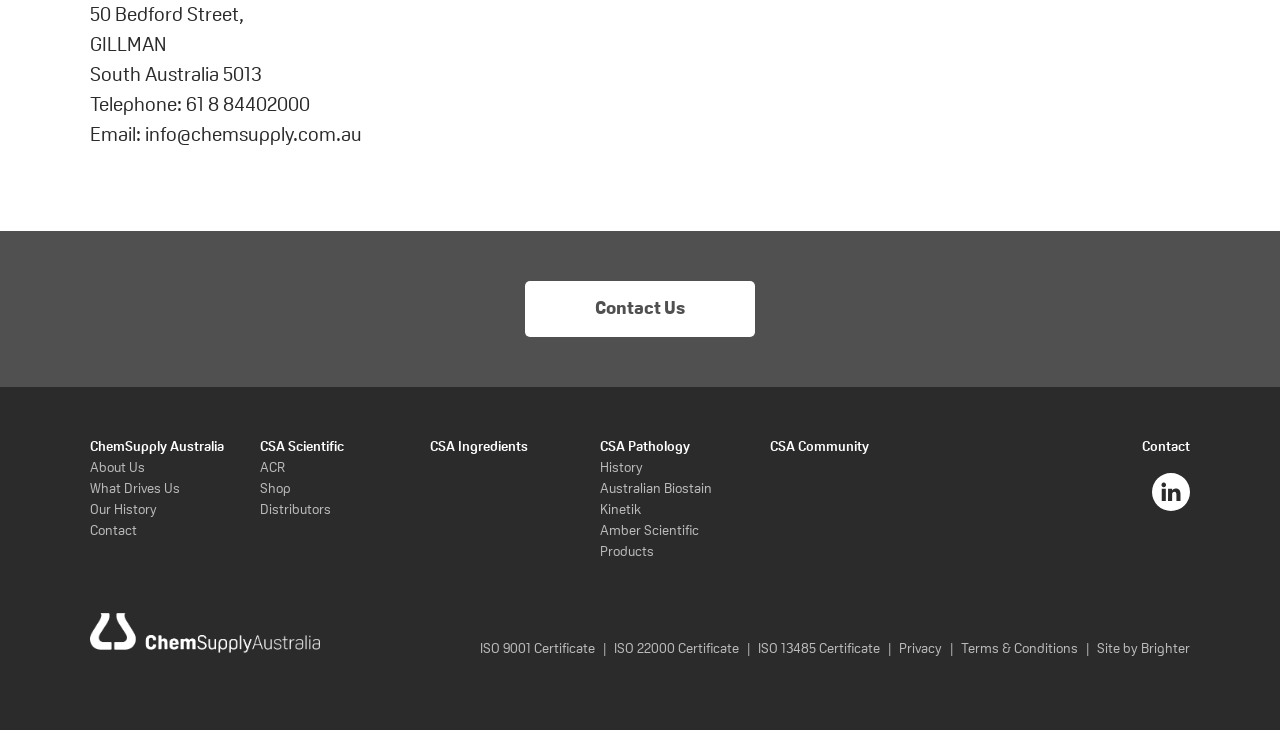Observe the image and answer the following question in detail: What are the different sections of the ChemSupply Australia website?

I found the different sections of the website by looking at the links at the top and bottom of the webpage, which provide access to various sections of the website, such as About Us, CSA Scientific, CSA Ingredients, and others.